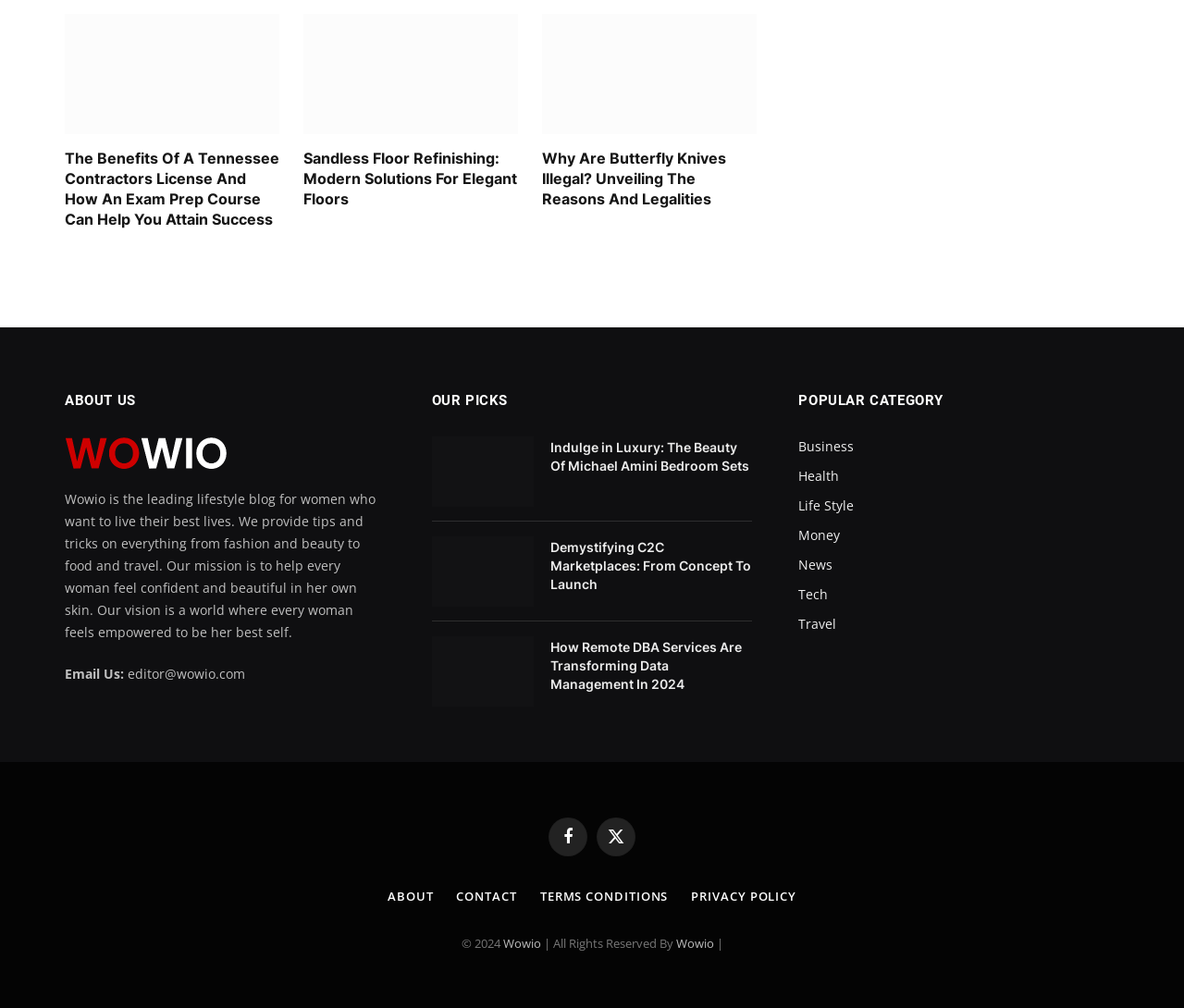Given the description of the UI element: "Life Style", predict the bounding box coordinates in the form of [left, top, right, bottom], with each value being a float between 0 and 1.

[0.674, 0.492, 0.721, 0.511]